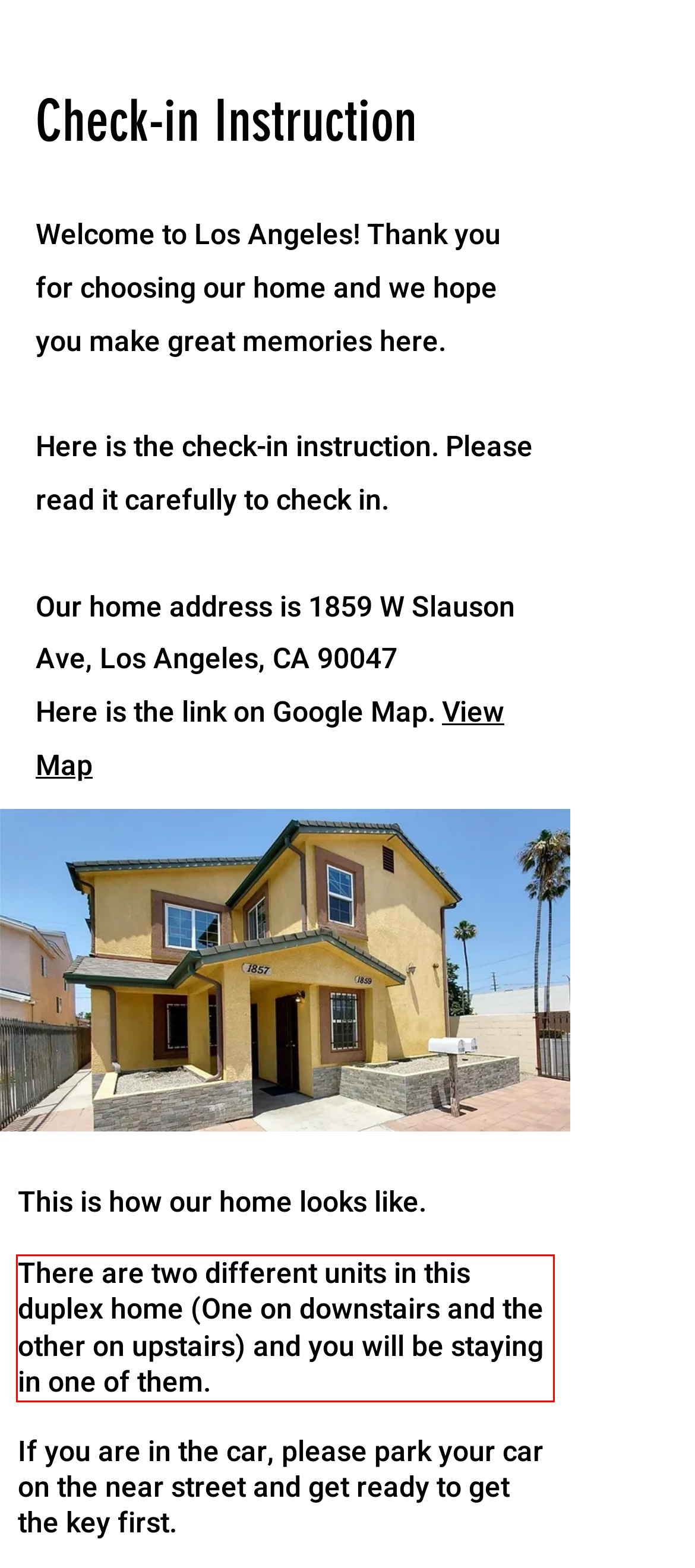Using the provided screenshot, read and generate the text content within the red-bordered area.

There are two different units in this duplex home (One on downstairs and the other on upstairs) and you will be staying in one of them.